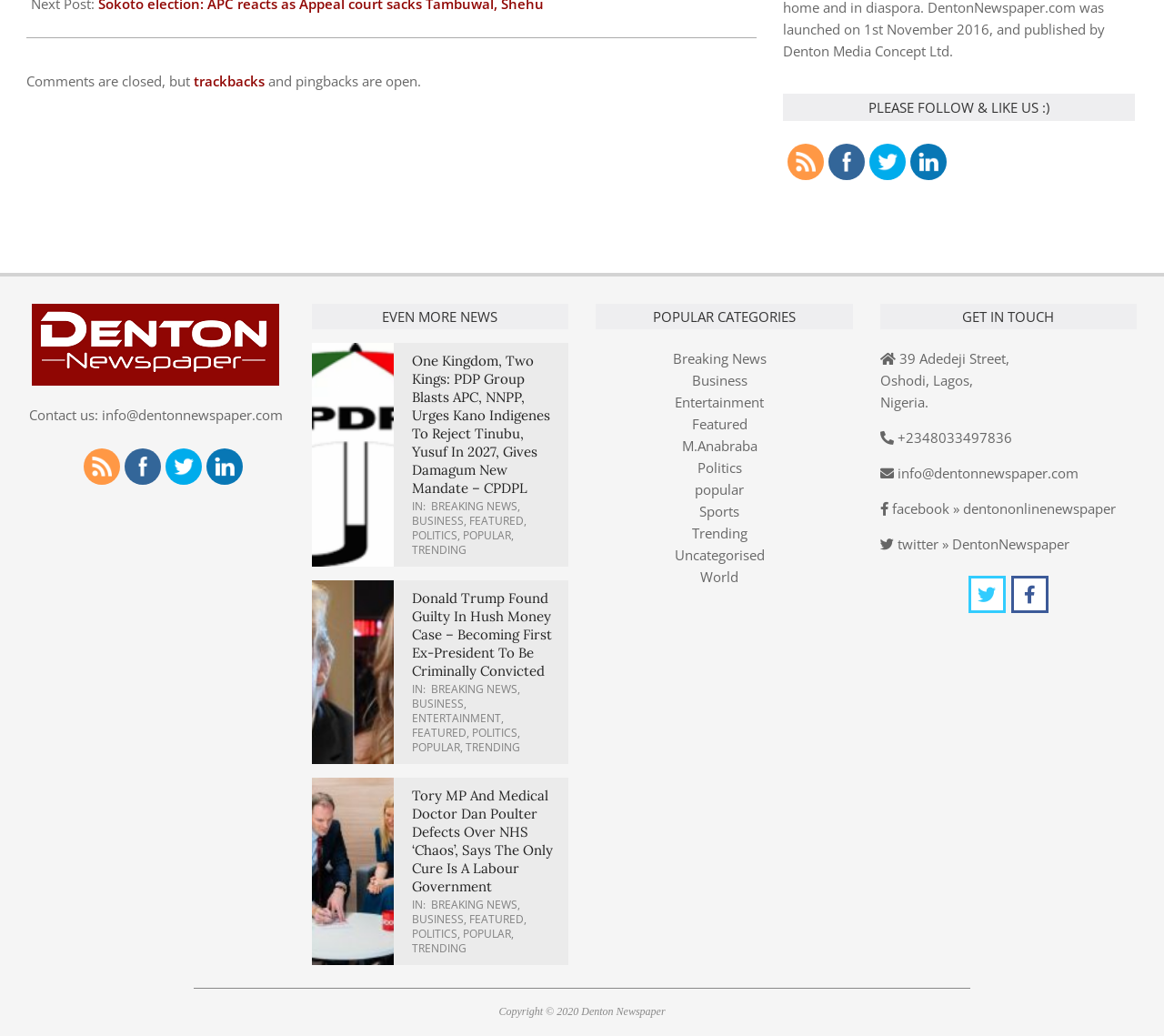What is the bounding box coordinate of the 'RSS' link?
Use the screenshot to answer the question with a single word or phrase.

[0.071, 0.433, 0.103, 0.468]